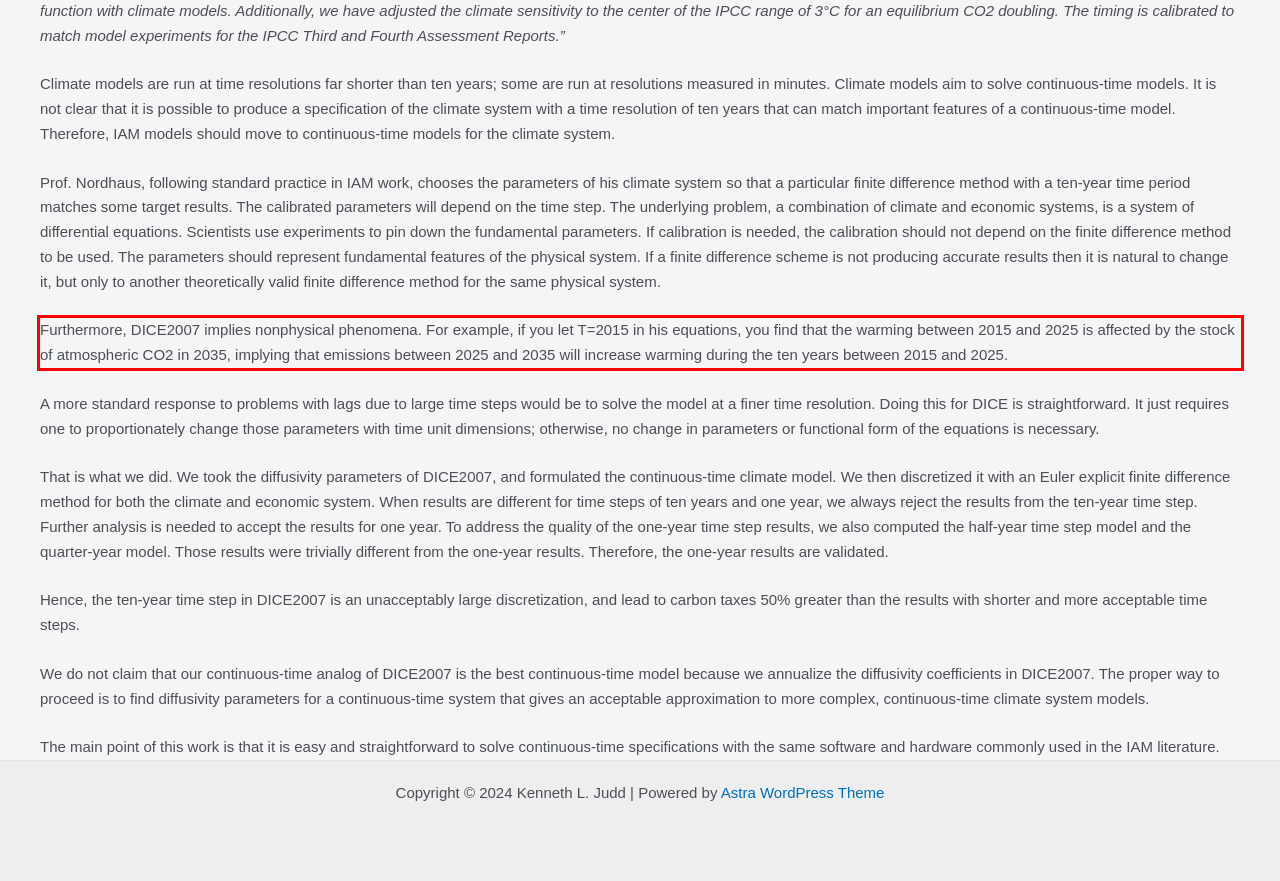Within the screenshot of a webpage, identify the red bounding box and perform OCR to capture the text content it contains.

Furthermore, DICE2007 implies nonphysical phenomena. For example, if you let T=2015 in his equations, you find that the warming between 2015 and 2025 is affected by the stock of atmospheric CO2 in 2035, implying that emissions between 2025 and 2035 will increase warming during the ten years between 2015 and 2025.